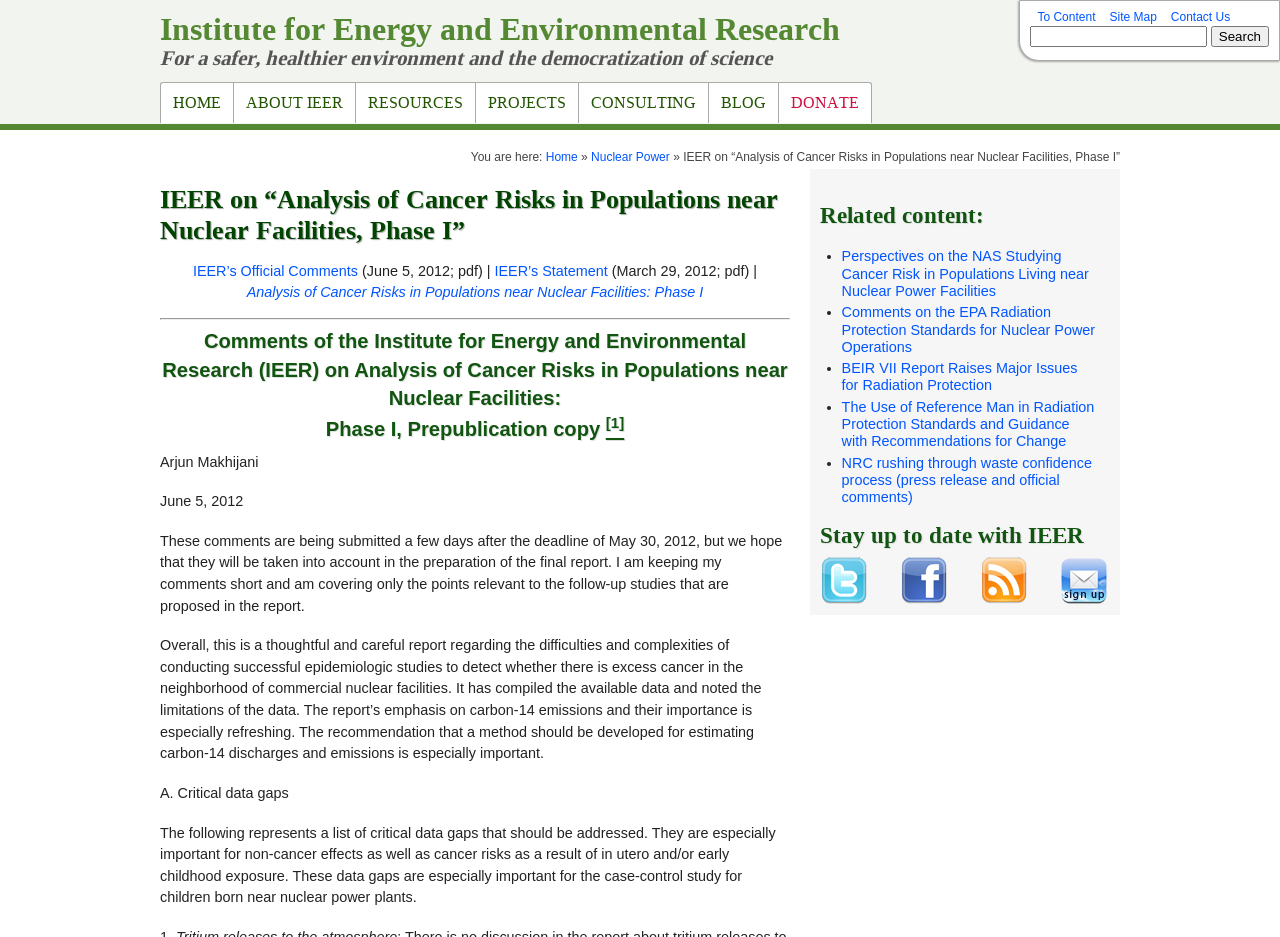Determine the coordinates of the bounding box that should be clicked to complete the instruction: "View products". The coordinates should be represented by four float numbers between 0 and 1: [left, top, right, bottom].

None